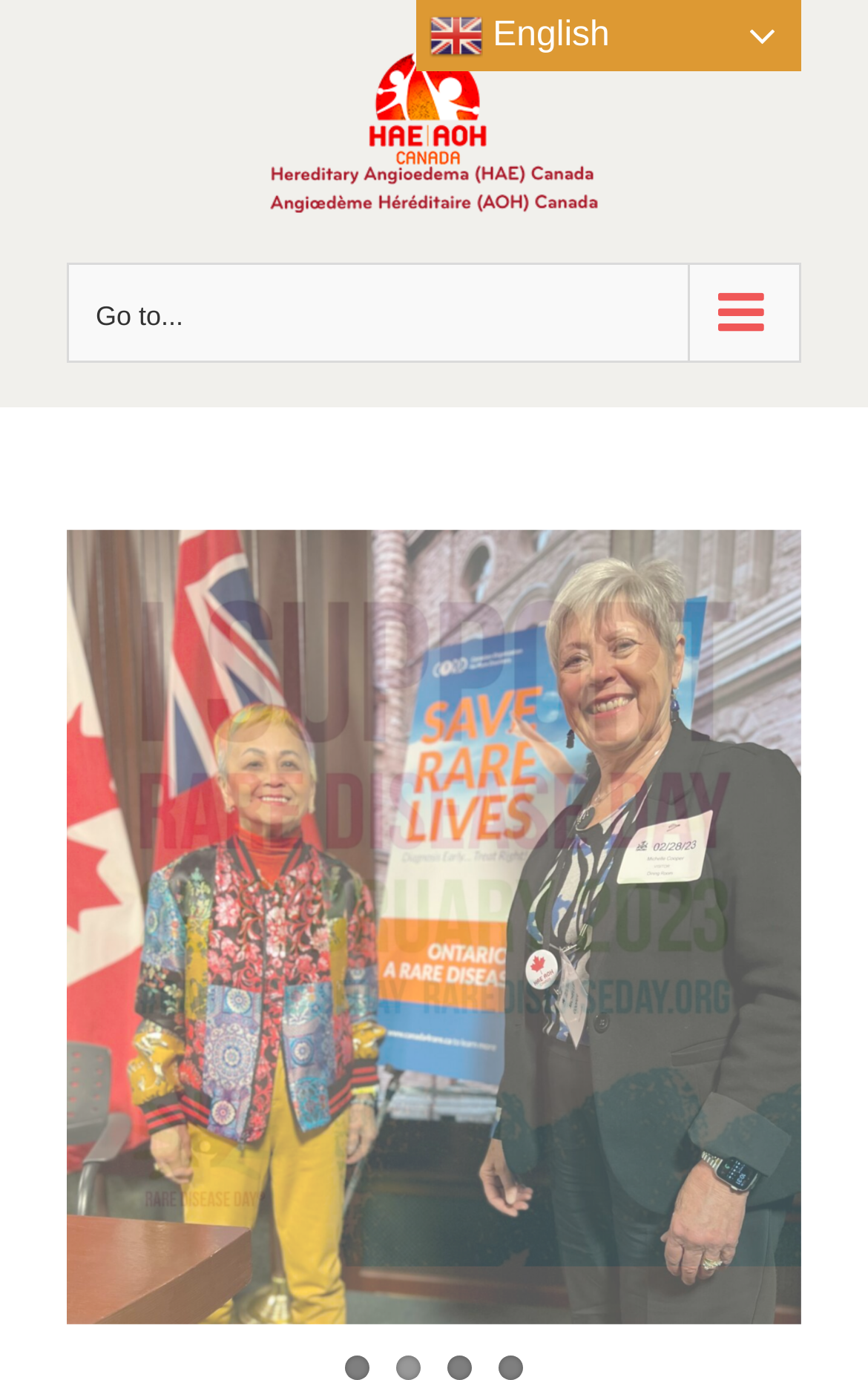Please provide a comprehensive answer to the question below using the information from the image: What language is the webpage in?

The language of the webpage is indicated by the link 'en English' at the top right corner of the webpage, which suggests that the webpage is in English.